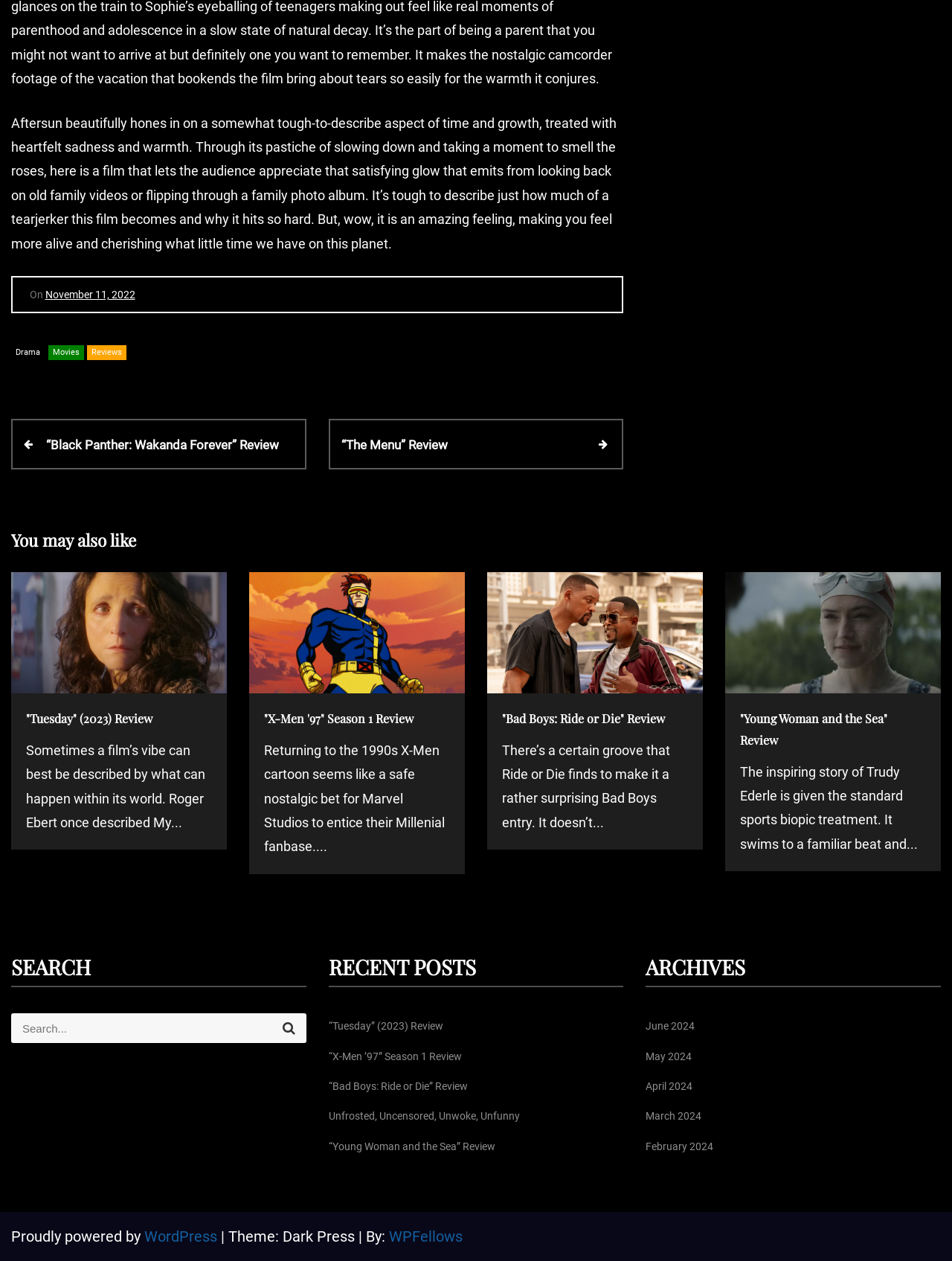Locate the bounding box coordinates of the area you need to click to fulfill this instruction: 'Go to the archives'. The coordinates must be in the form of four float numbers ranging from 0 to 1: [left, top, right, bottom].

[0.678, 0.752, 0.988, 0.783]